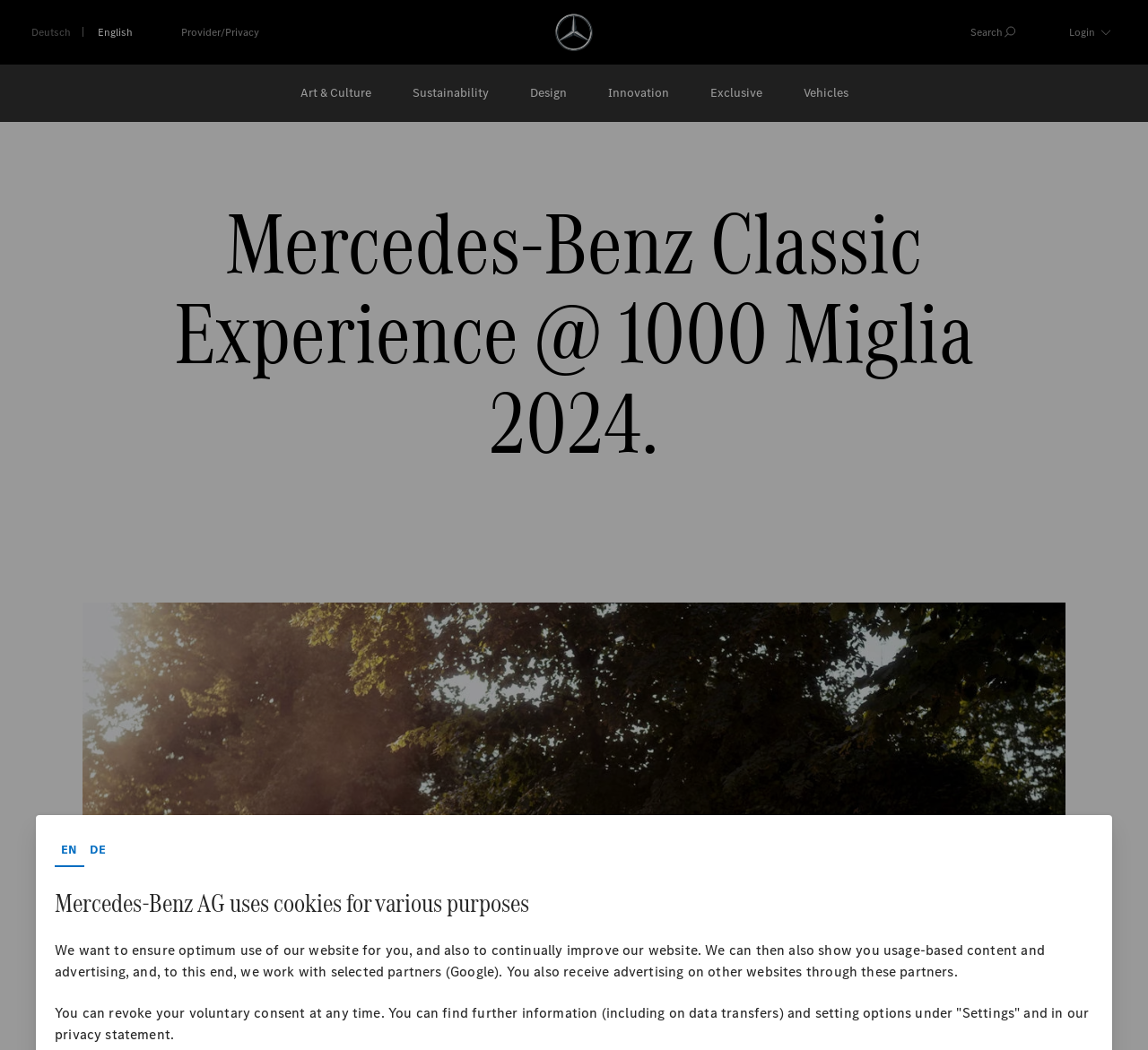Determine the bounding box coordinates of the element's region needed to click to follow the instruction: "Jump to navigation". Provide these coordinates as four float numbers between 0 and 1, formatted as [left, top, right, bottom].

[0.027, 0.02, 0.076, 0.059]